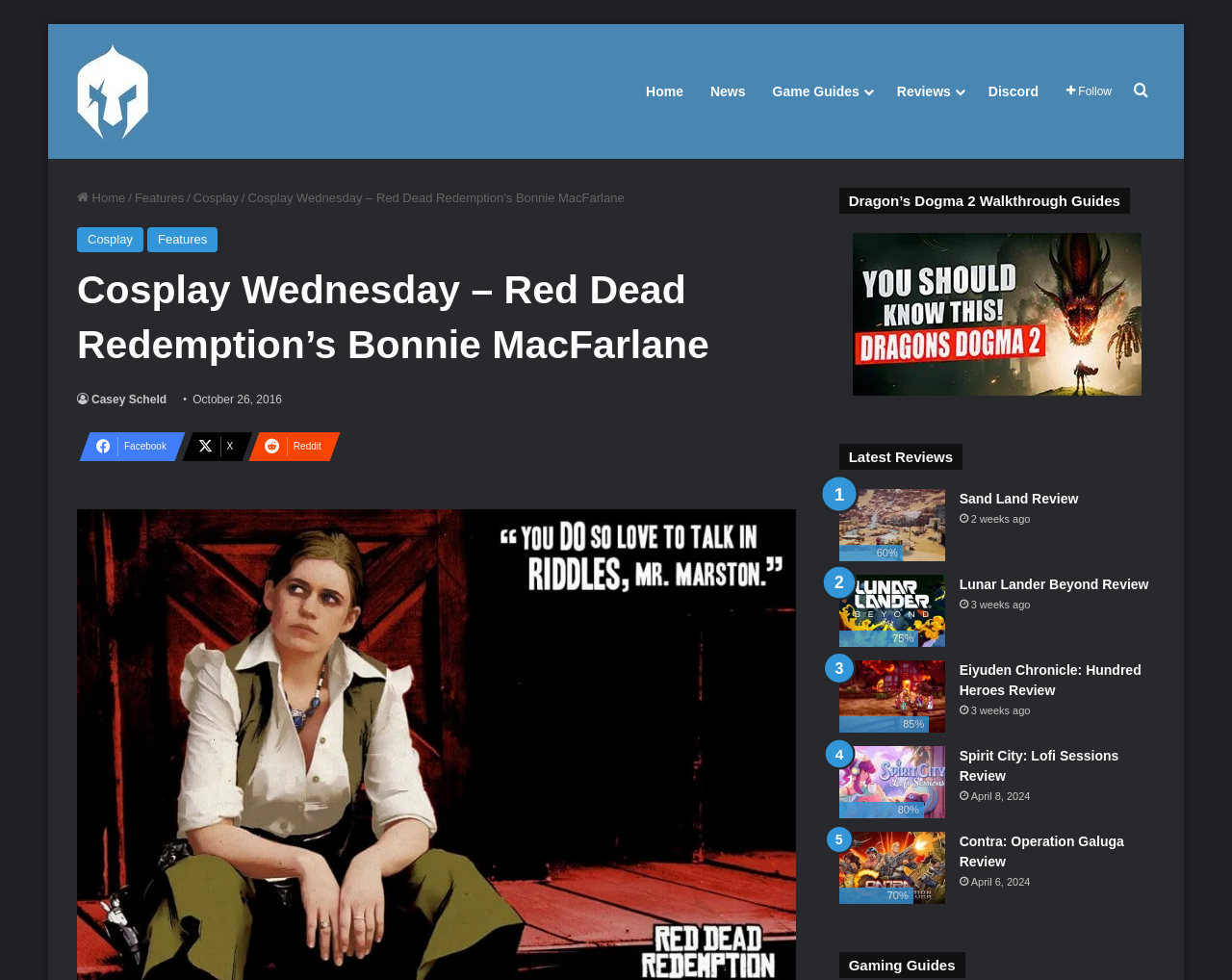Please identify the coordinates of the bounding box that should be clicked to fulfill this instruction: "Click on the GamersHeroes logo".

[0.062, 0.044, 0.12, 0.142]